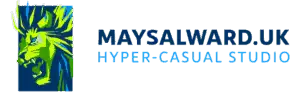Elaborate on the elements present in the image.

The image features the logo of Maysalward UK LTD, a studio specializing in hyper-casual games. The logo highlights a vibrant design with a stylized lion, showcasing a dynamic combination of green and blue colors. The text "MAYSALWARD.UK" is prominently displayed, accompanied by the phrase "HYPER-CASUAL STUDIO," which indicates the company's focus on creating simplistic yet engaging gaming experiences. This logo encapsulates the playful and innovative spirit of the studio, inviting viewers to explore their offerings in the hyper-casual gaming genre.